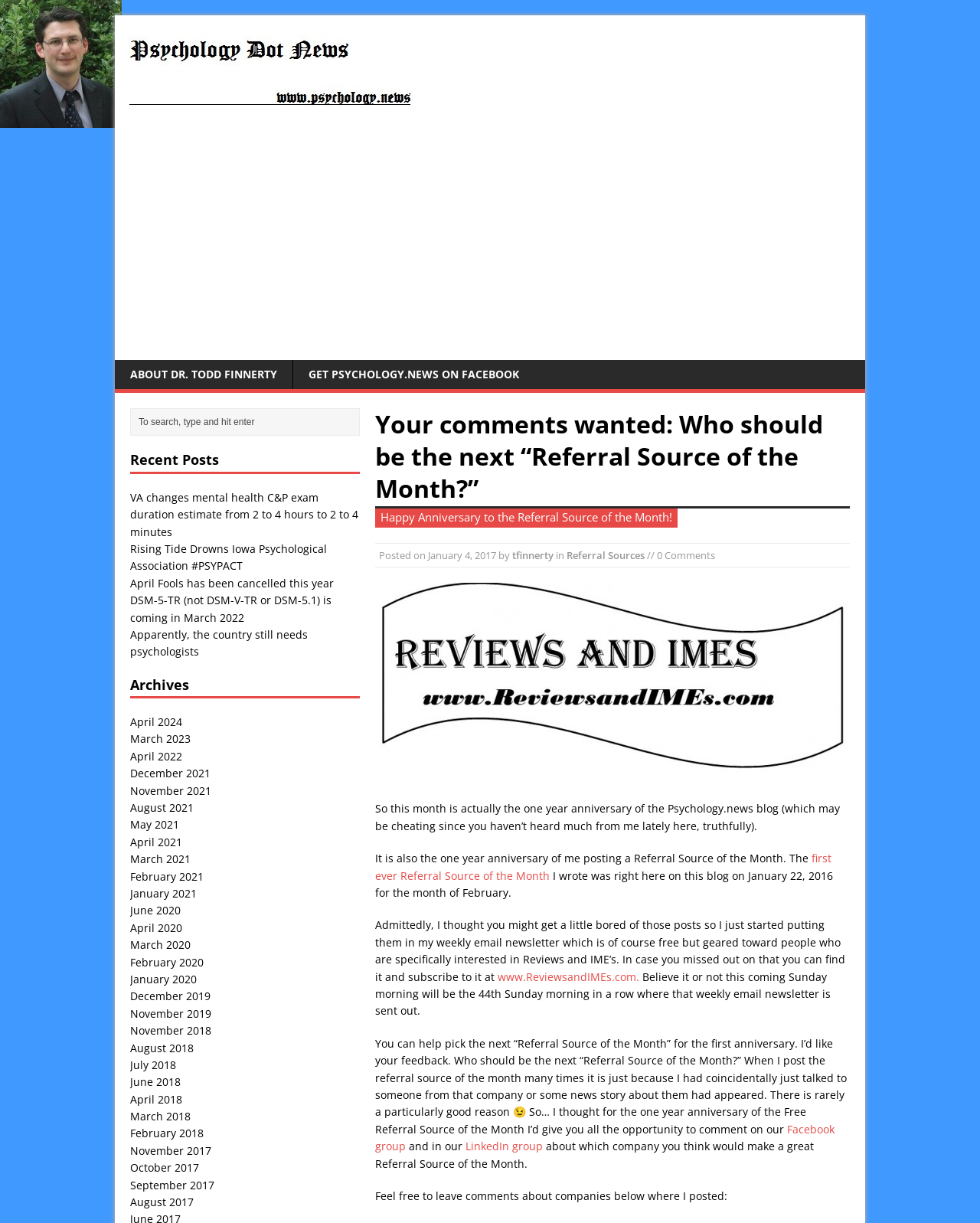Could you specify the bounding box coordinates for the clickable section to complete the following instruction: "Click on the 'Recent Posts' heading"?

[0.133, 0.369, 0.367, 0.387]